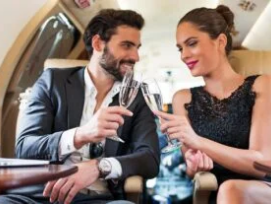Give a thorough caption of the image, focusing on all visible elements.

In an elegant and intimate setting, a couple shares a light-hearted toast while seated in a luxurious private jet. The man, dressed in a tailored black suit, beams with a charming smile as he clinks his champagne flute against that of a stylishly dressed woman. She radiates confidence in her chic black dress, embodying sophistication as she reciprocates his gesture with a warm smile. The plush interior of the jet enhances the luxurious ambiance, reflecting a lifestyle of travel and opulence. This moment captures not just the celebration of a shared experience but also the joy of companionship amidst the backdrop of an upscale getaway.